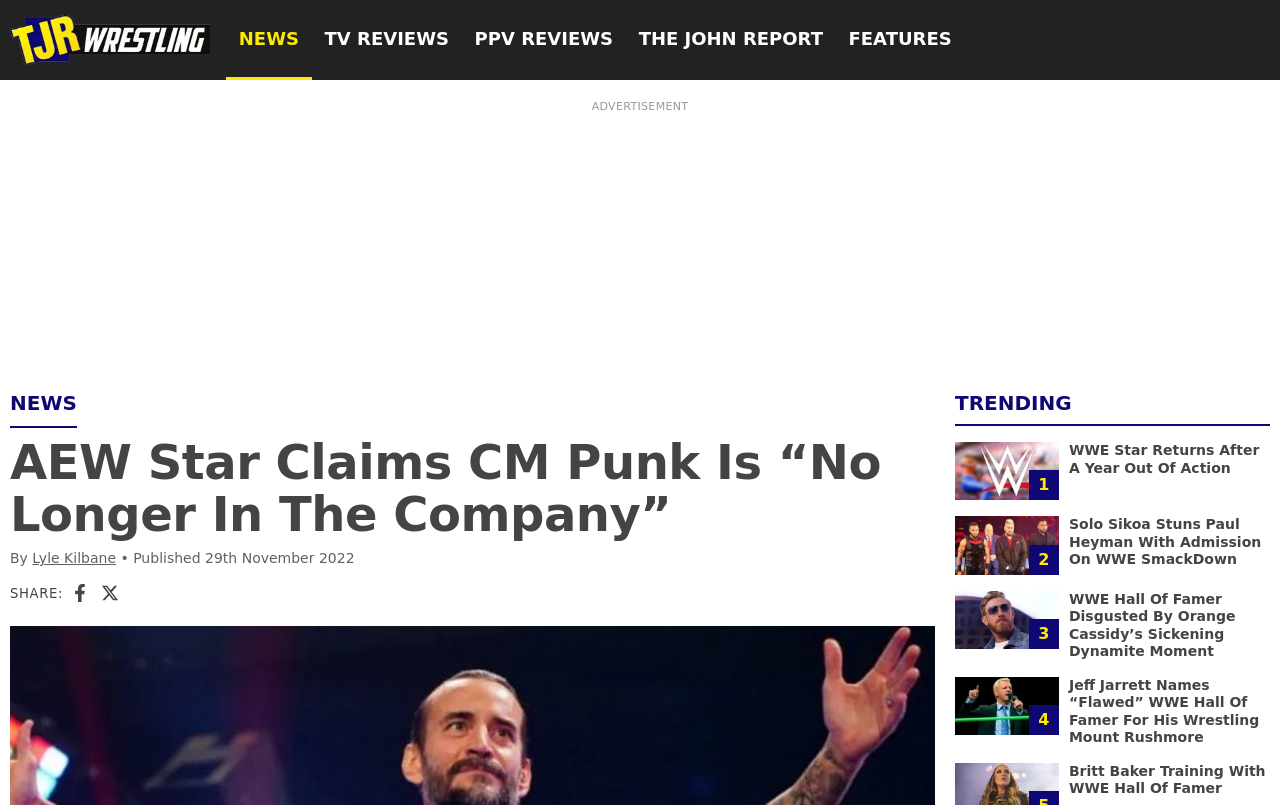What type of content does the website provide?
Using the image, provide a concise answer in one word or a short phrase.

Wrestling news and reviews